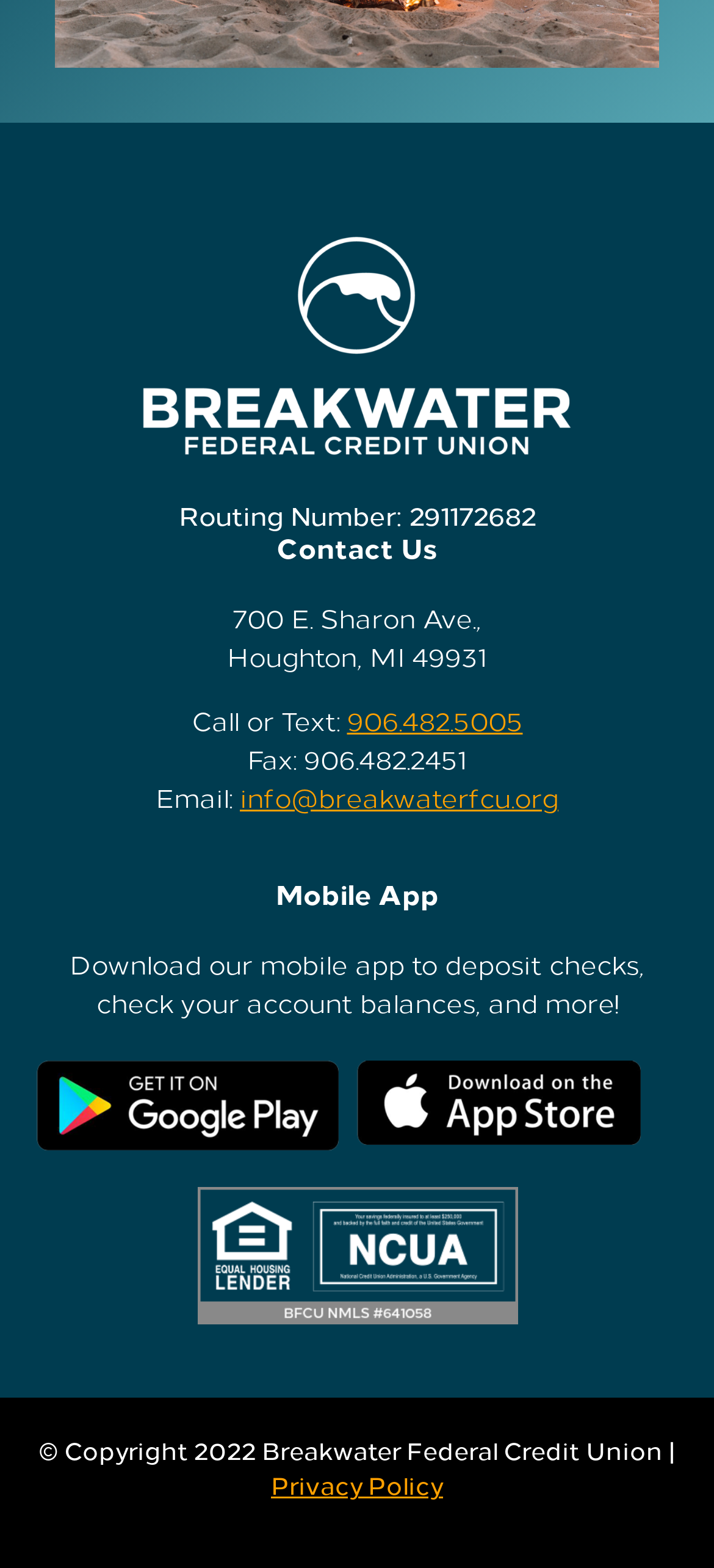Refer to the image and provide an in-depth answer to the question:
Where can I download the Breakwater Federal Credit Union mobile app?

The mobile app can be downloaded from the Play Store and App Store, as indicated by the link elements 'play store badge' and 'app store badge' which are located below the 'Mobile App' heading.